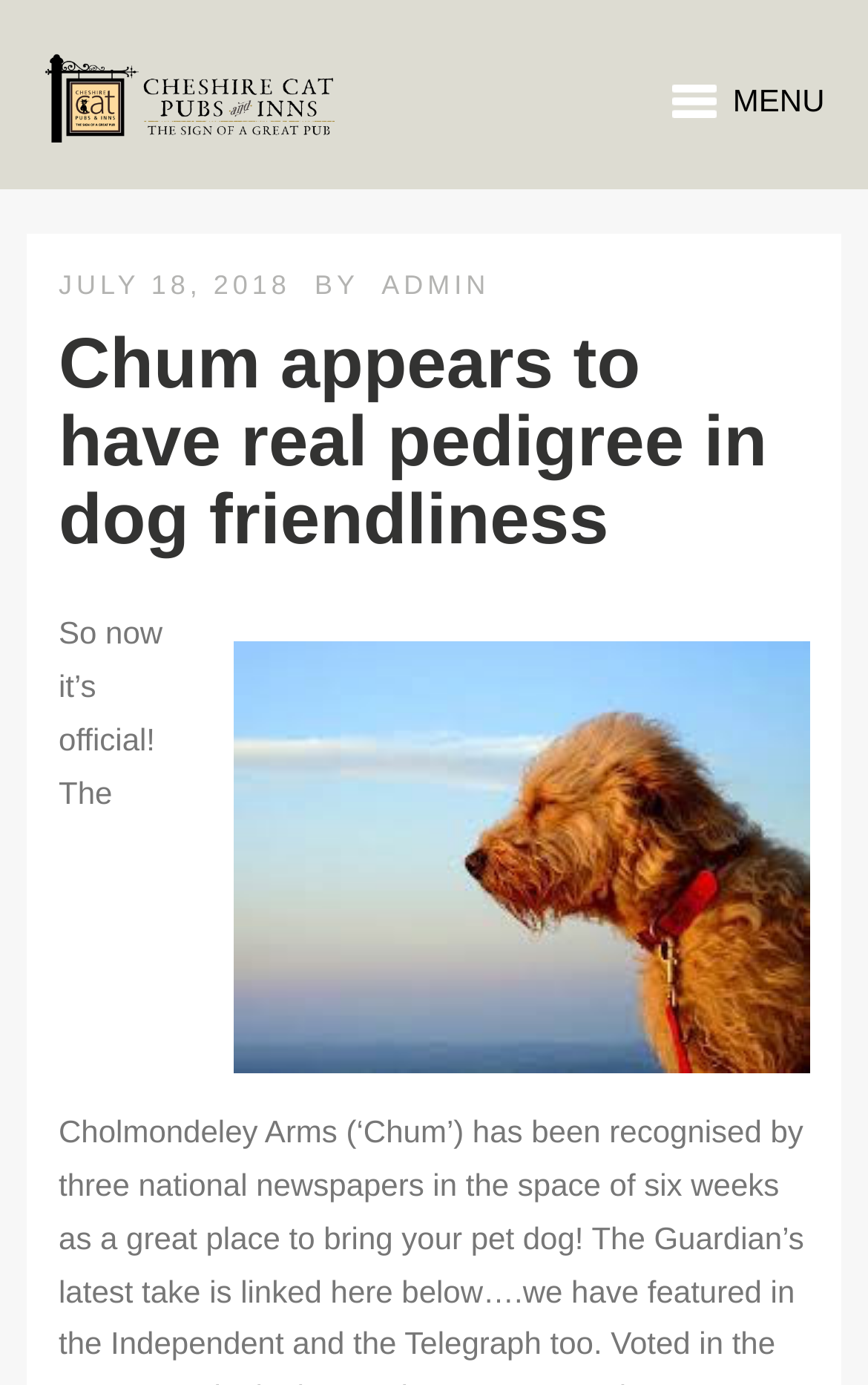Predict the bounding box coordinates of the UI element that matches this description: "admin". The coordinates should be in the format [left, top, right, bottom] with each value between 0 and 1.

[0.44, 0.194, 0.564, 0.216]